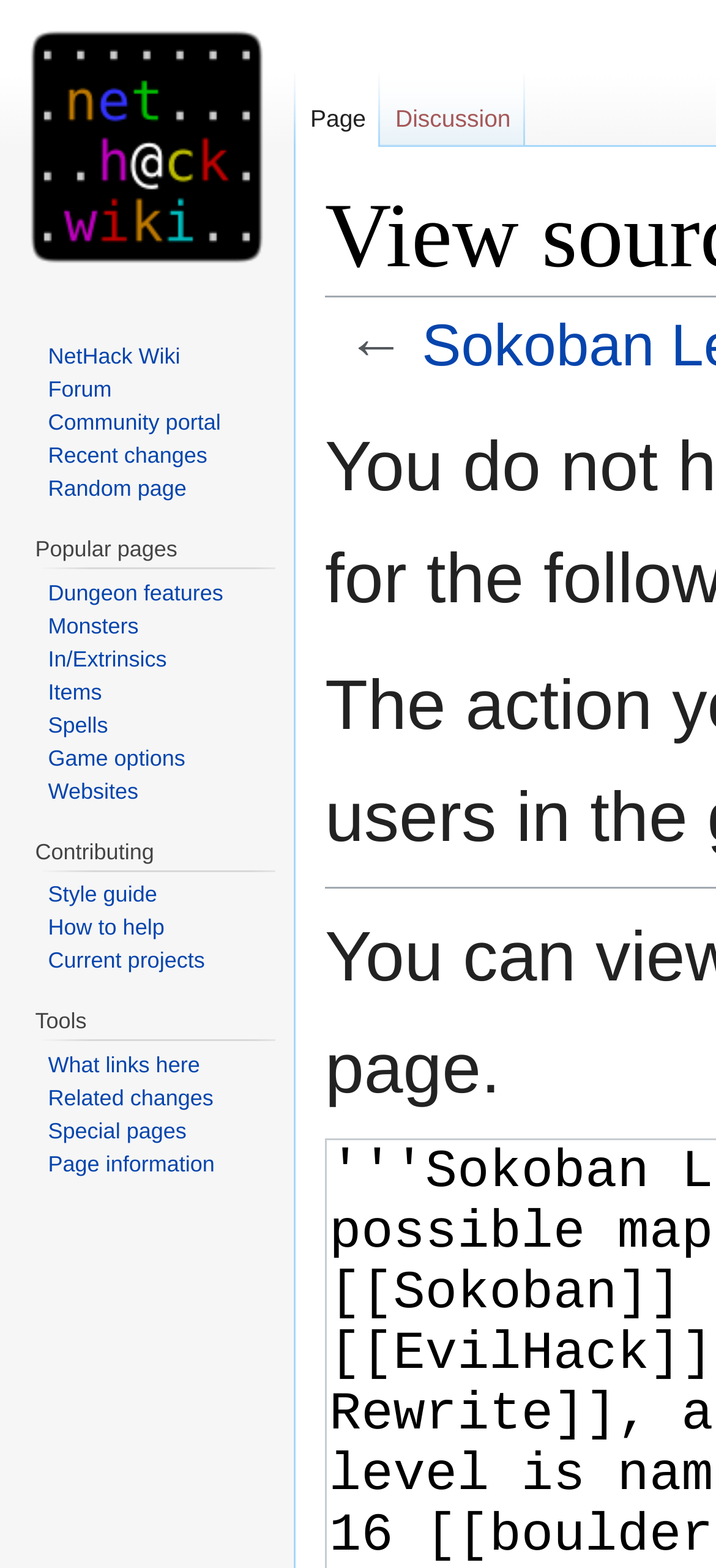Find the bounding box coordinates of the clickable area that will achieve the following instruction: "Go to NetHack Wiki".

[0.059, 0.216, 0.368, 0.237]